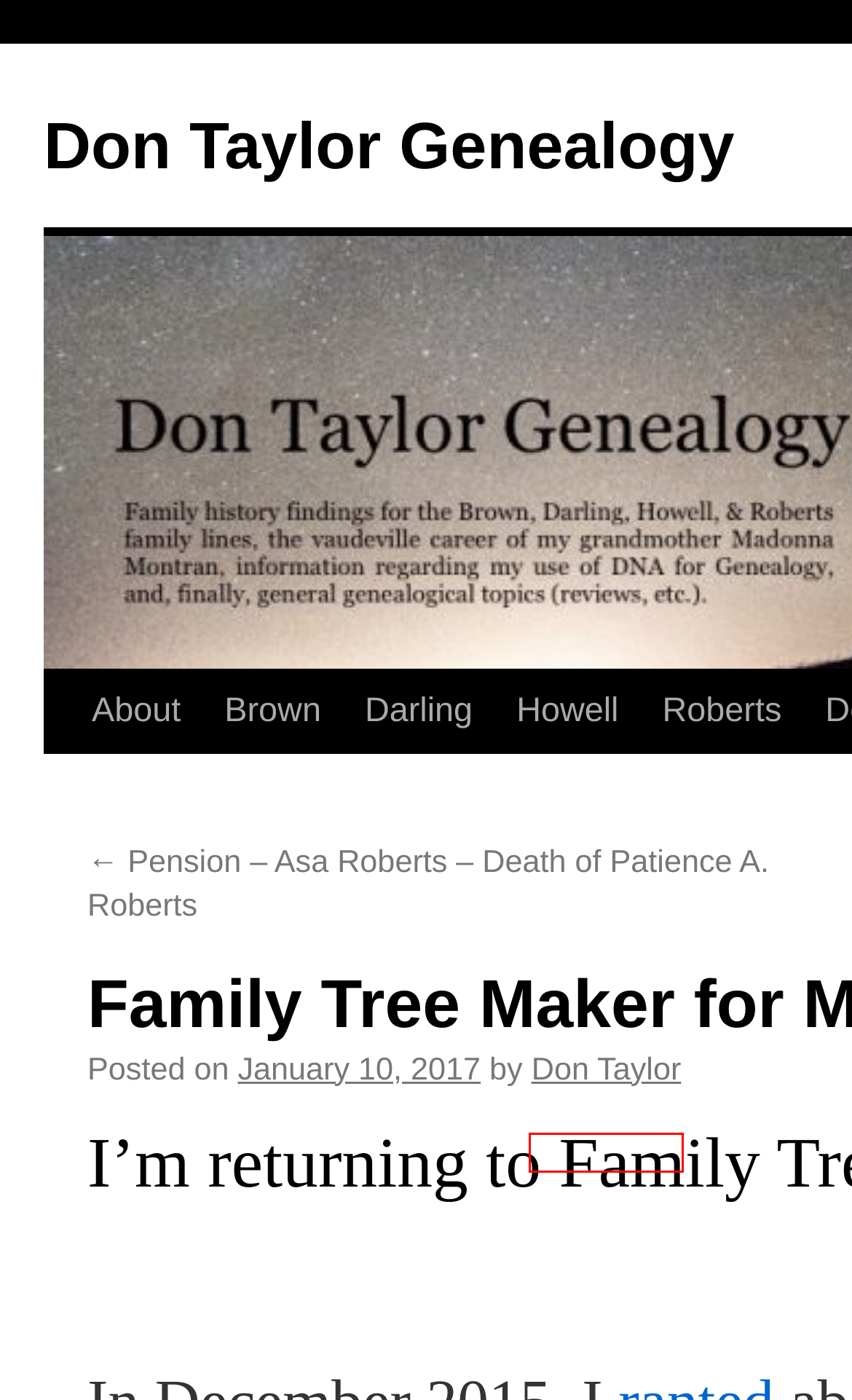Observe the provided screenshot of a webpage with a red bounding box around a specific UI element. Choose the webpage description that best fits the new webpage after you click on the highlighted element. These are your options:
A. Roberts Research | Don Taylor Genealogy
B. Home | Don Taylor Genealogy
C. Don Taylor Genealogy
D. Pension – Asa Roberts – Death of Patience A. Roberts | Don Taylor Genealogy
E. Brown | Don Taylor Genealogy
F. 30 | January | 2017 | Don Taylor Genealogy
G. Howell | Don Taylor Genealogy
H. Don Taylor | Don Taylor Genealogy

H